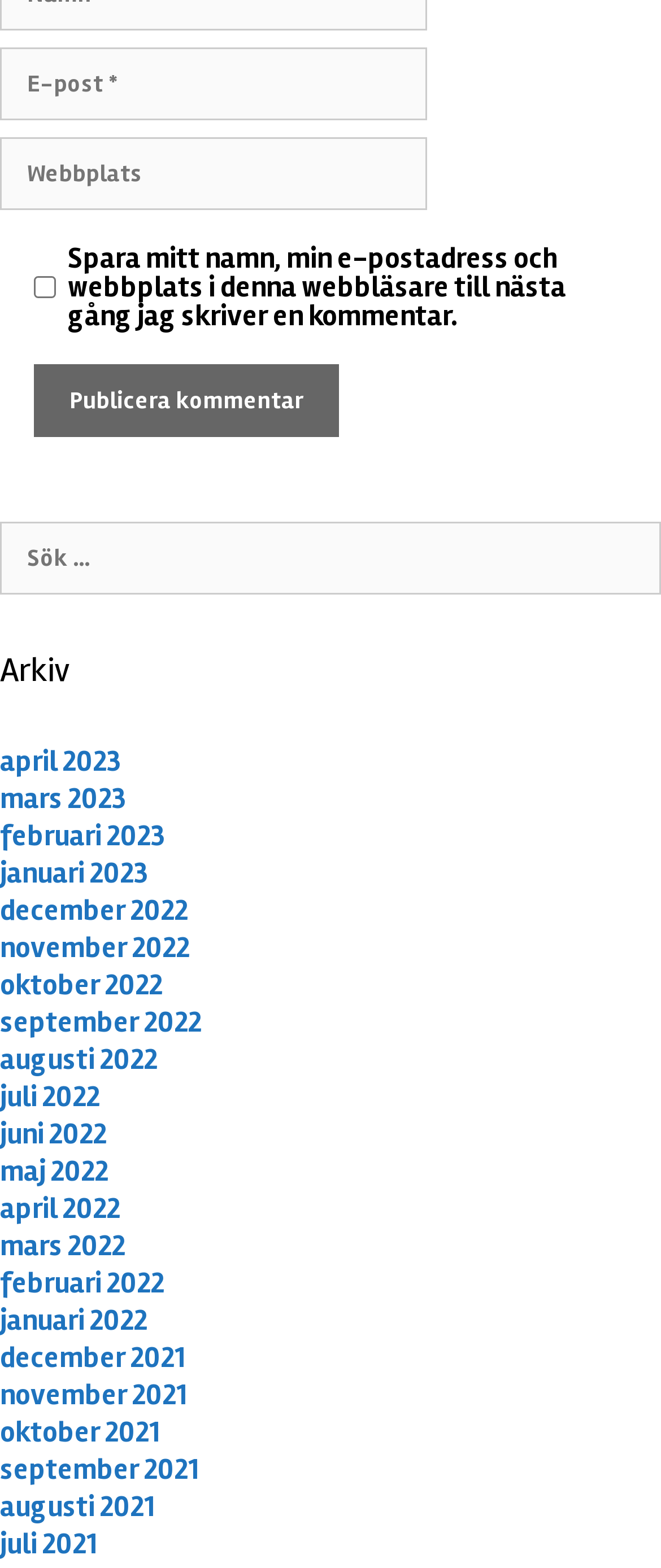Please pinpoint the bounding box coordinates for the region I should click to adhere to this instruction: "Enter email address".

[0.0, 0.03, 0.646, 0.076]